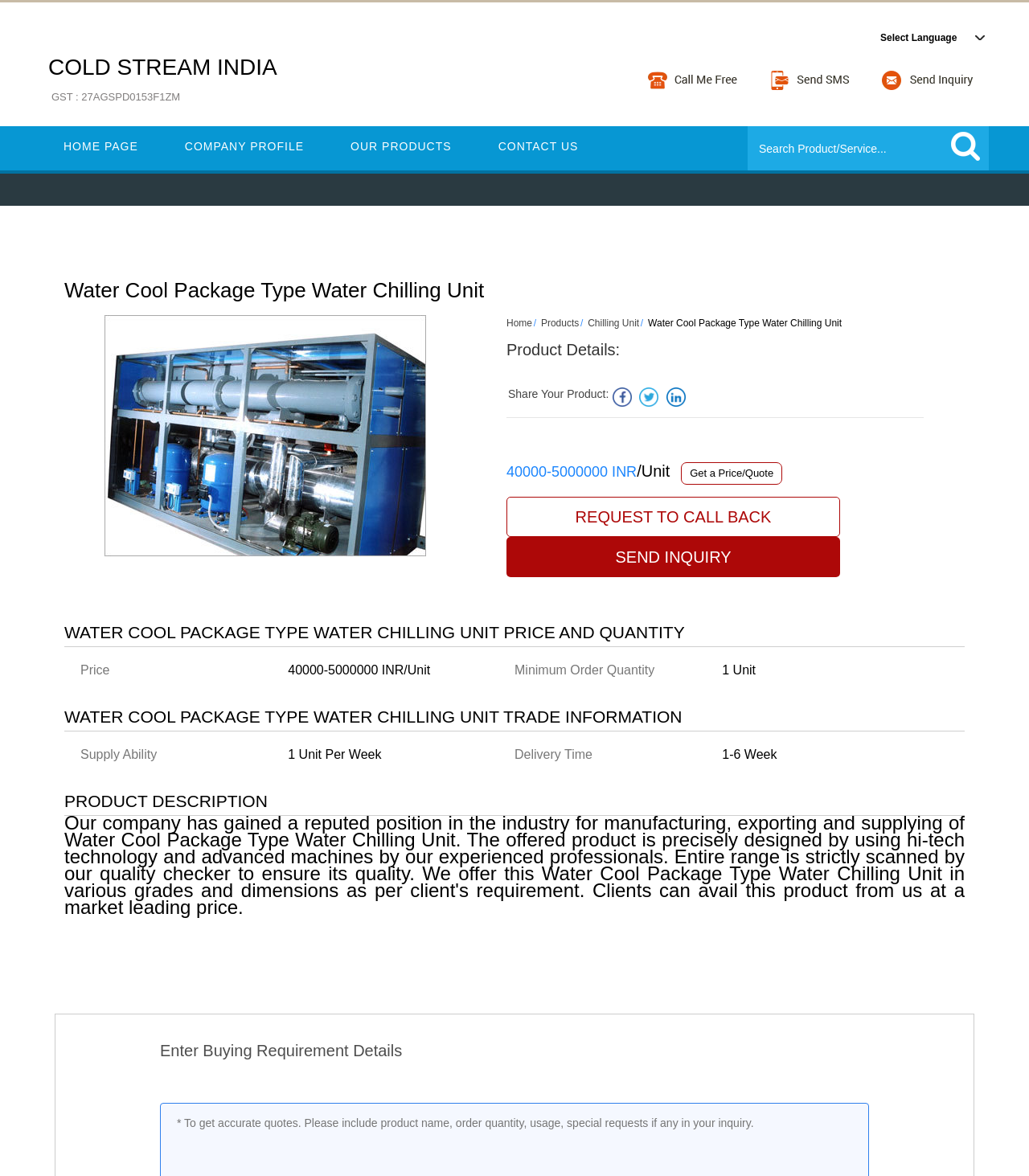Locate the bounding box coordinates of the area where you should click to accomplish the instruction: "Get a price quote".

[0.662, 0.393, 0.76, 0.412]